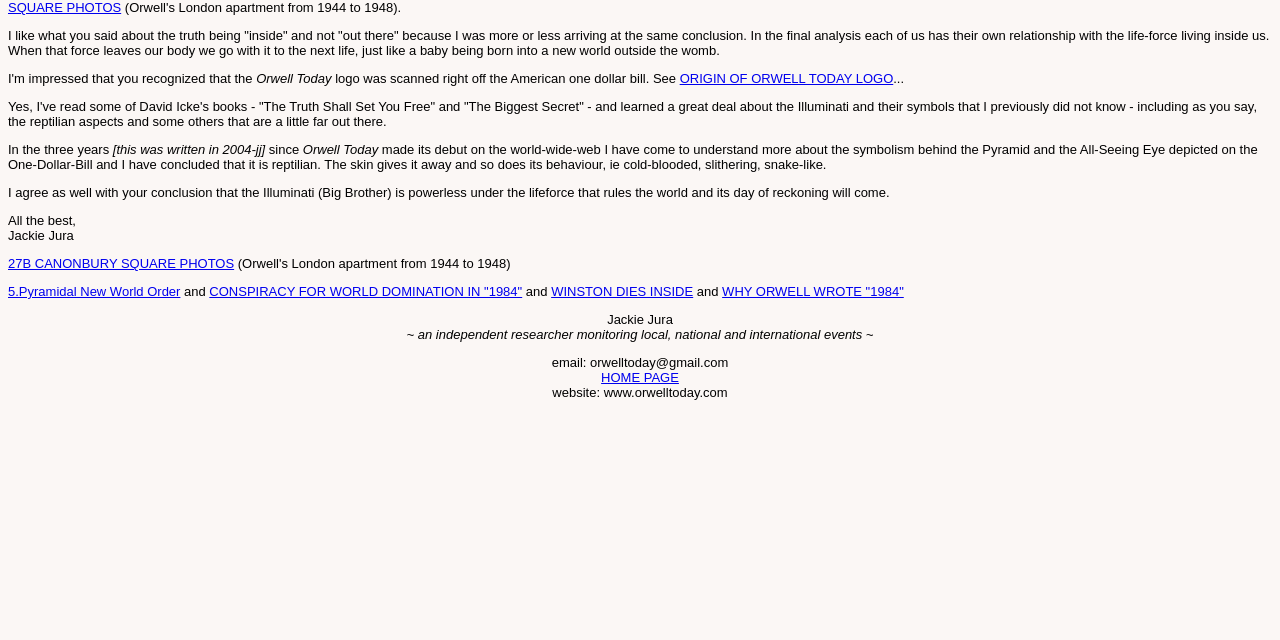Find the bounding box coordinates for the UI element that matches this description: "HOME PAGE".

[0.47, 0.578, 0.53, 0.602]